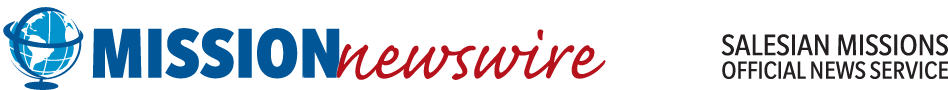Give an in-depth description of what is happening in the image.

The image displays the logo of MissionNewswire, the official news service of Salesian Missions. The logo features a globe, symbolizing the global outreach and humanitarian efforts of the organization. The word "MISSION" is prominently displayed in blue, while the word "newswire" is in a vibrant red, indicating the dynamic and important news coverage of their missions. Below the logo, "SALESIAN MISSIONS" is featured in a sophisticated black font, affirming the organization's identity and commitment to education and spiritual guidance. This branding reflects the organization's mission to provide support and aid to communities in need around the world.